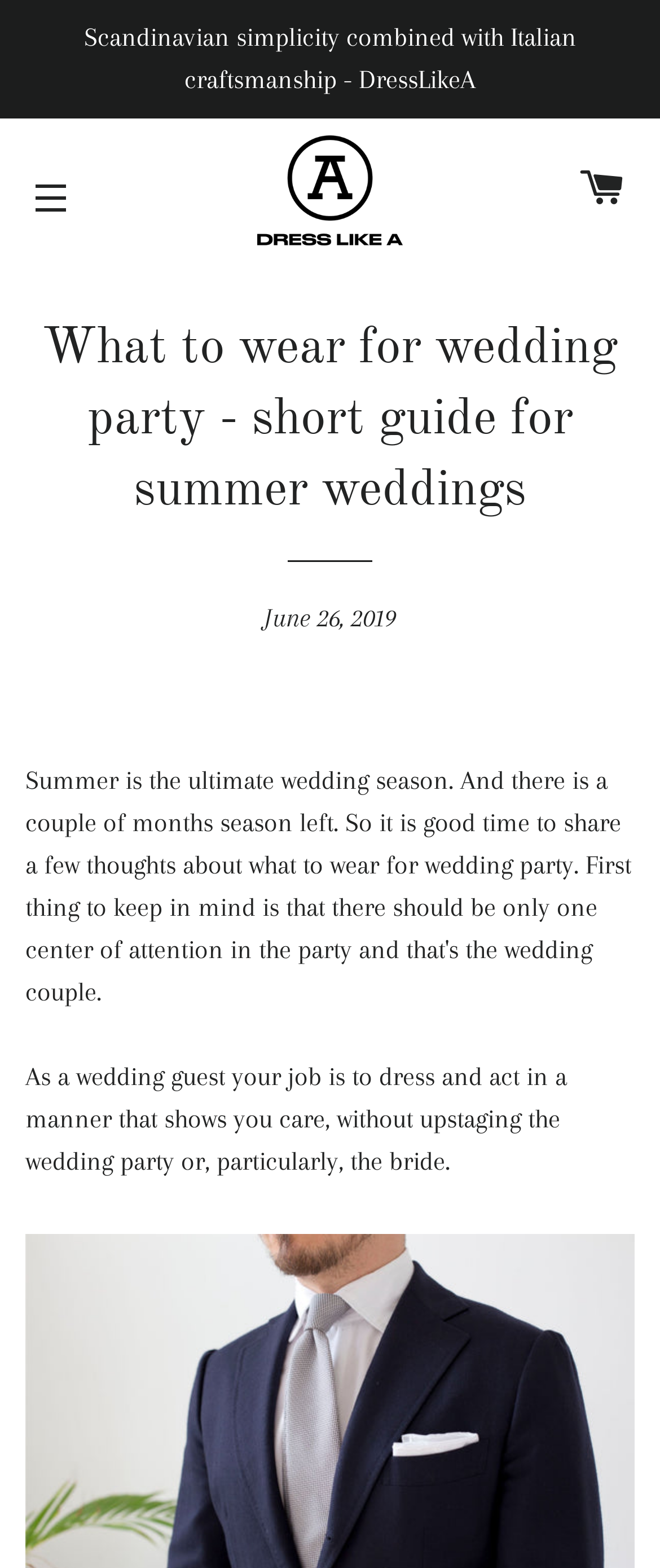What is the name of the website?
Please analyze the image and answer the question with as much detail as possible.

I determined the answer by looking at the link element with the text 'Dress Like A' and an image with the same name, which suggests that it is the name of the website.